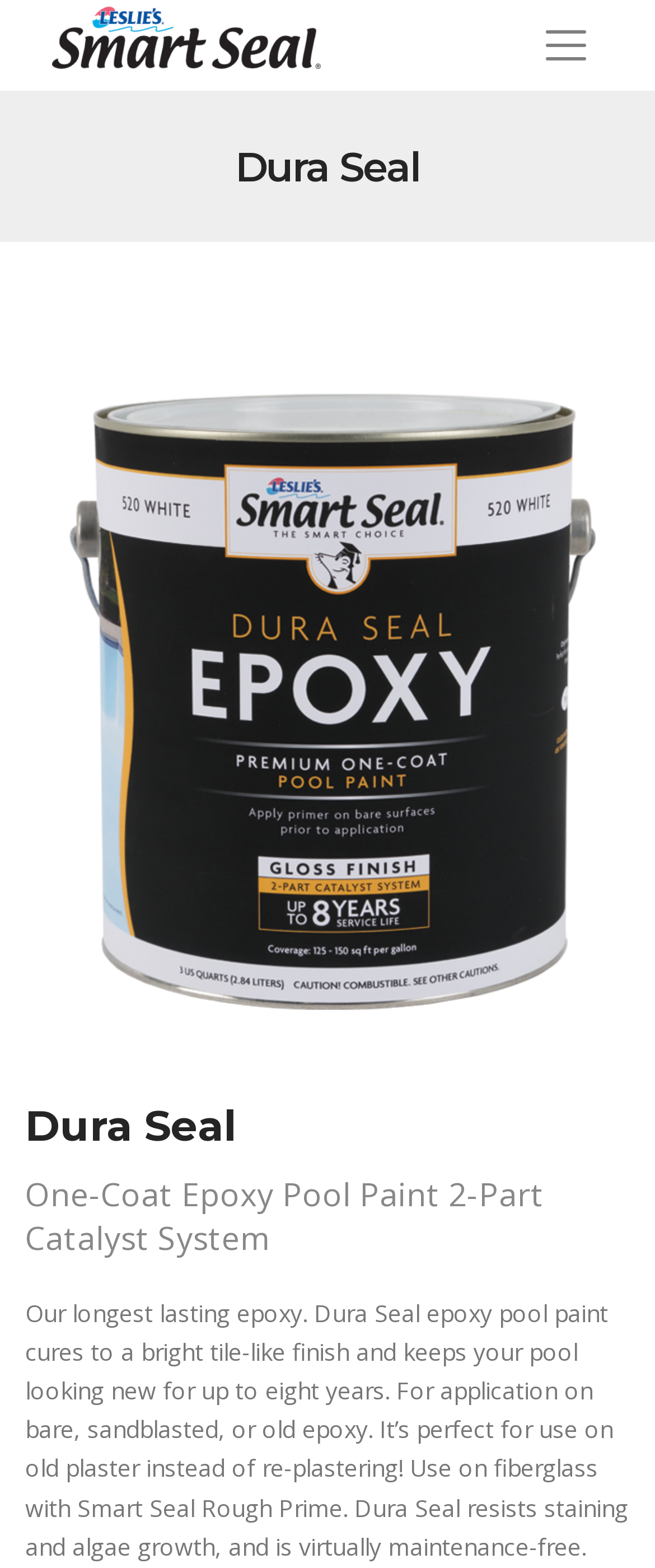What is the purpose of the Dura Seal epoxy pool paint?
Based on the image, answer the question with as much detail as possible.

The purpose of the Dura Seal epoxy pool paint can be inferred from the StaticText element 'Our longest lasting epoxy. Dura Seal epoxy pool paint cures to a bright tile-like finish and keeps your pool looking new for up to eight years.' with bounding box coordinates [0.038, 0.827, 0.959, 0.996].